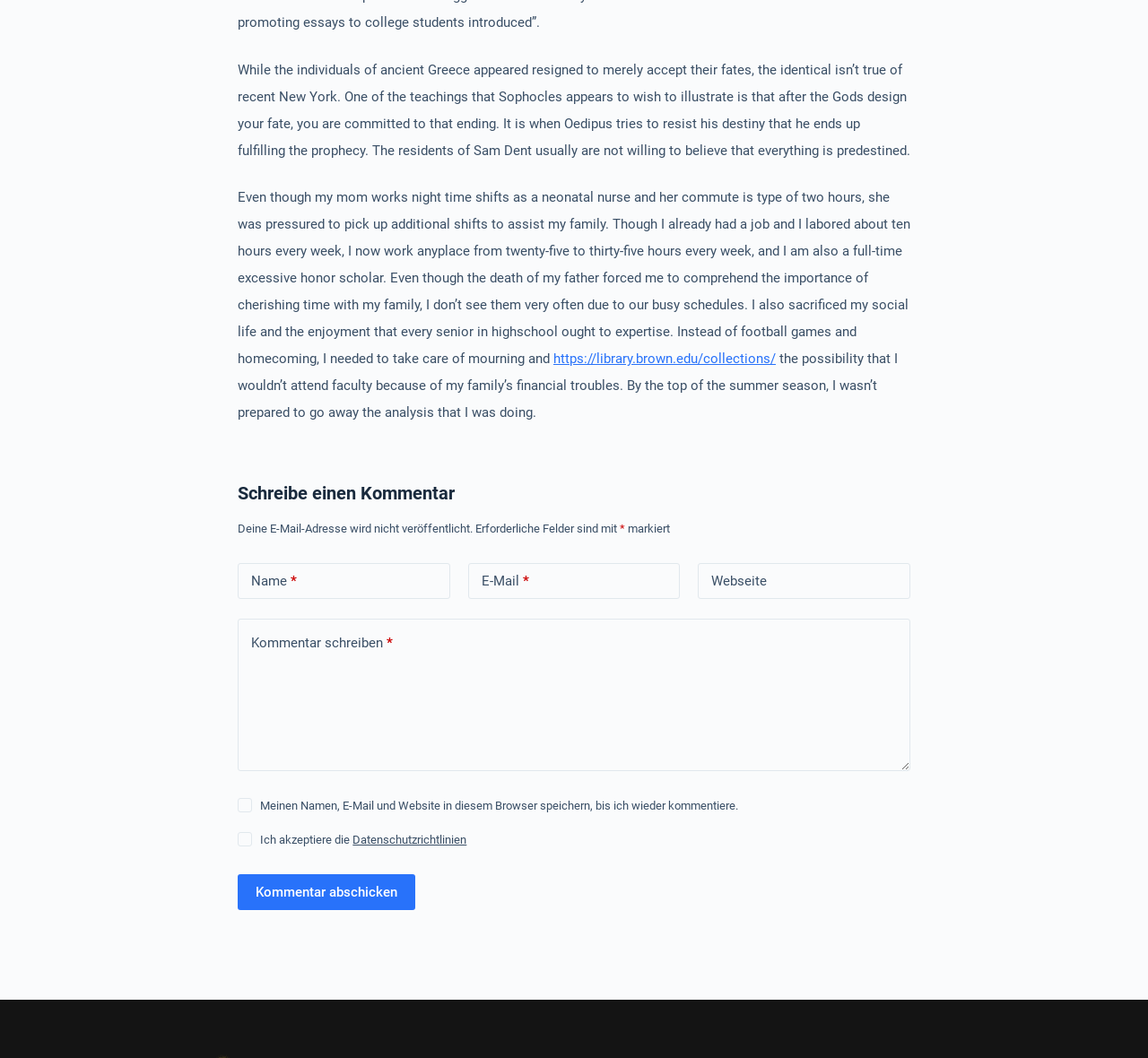What is the link 'Datenschutzrichtlinien' for?
Please provide a single word or phrase based on the screenshot.

To view privacy policy